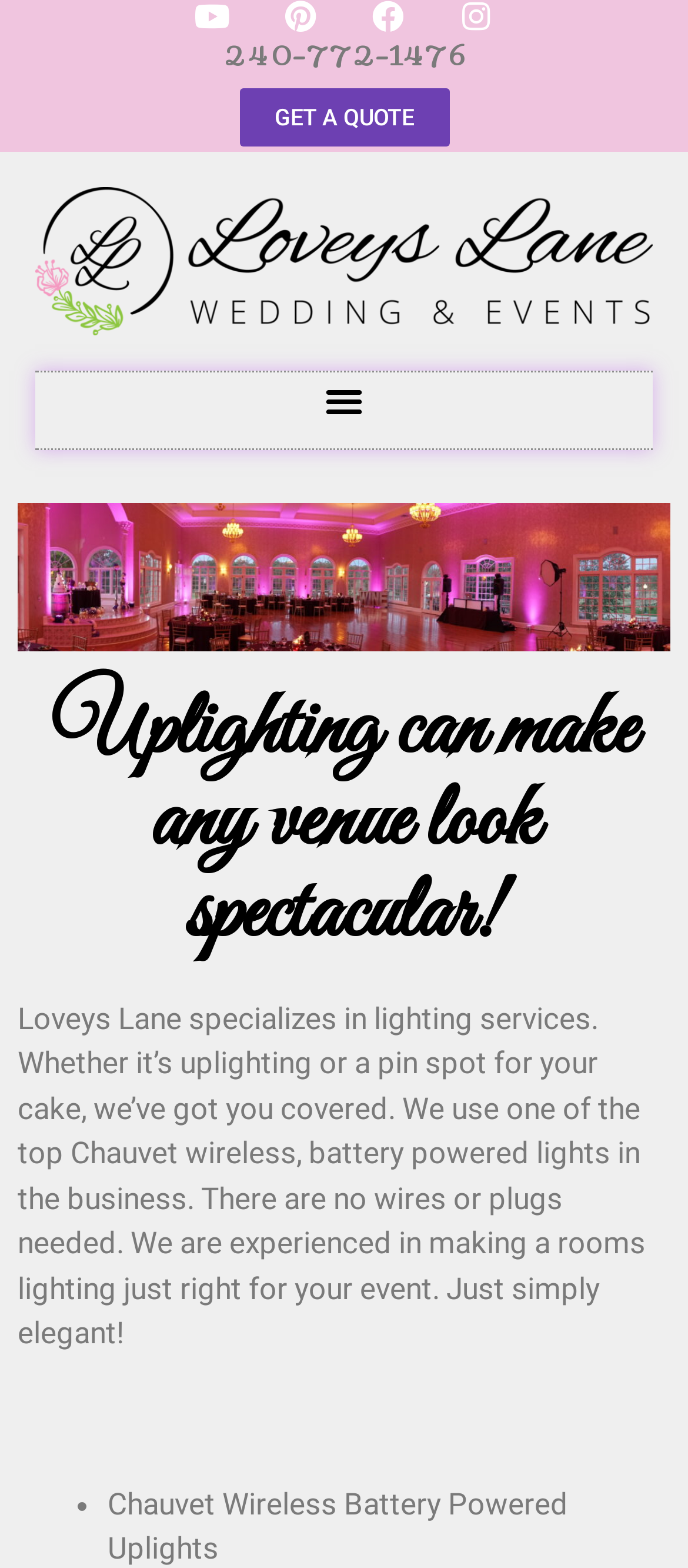Please determine the bounding box coordinates, formatted as (top-left x, top-left y, bottom-right x, bottom-right y), with all values as floating point numbers between 0 and 1. Identify the bounding box of the region described as: GET A QUOTE

[0.347, 0.056, 0.653, 0.093]